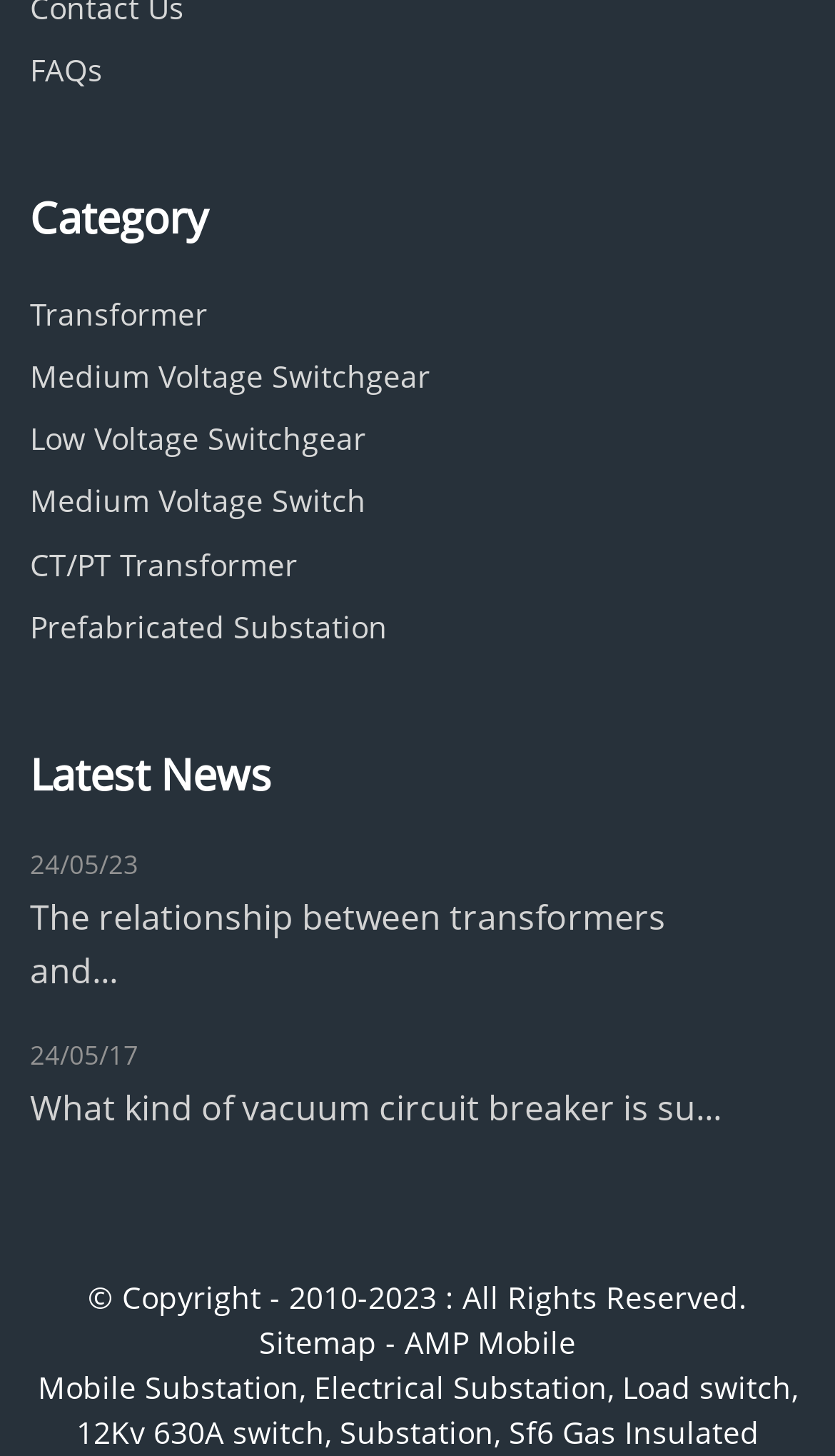Please reply to the following question using a single word or phrase: 
What is the topic of the second news article?

vacuum circuit breaker